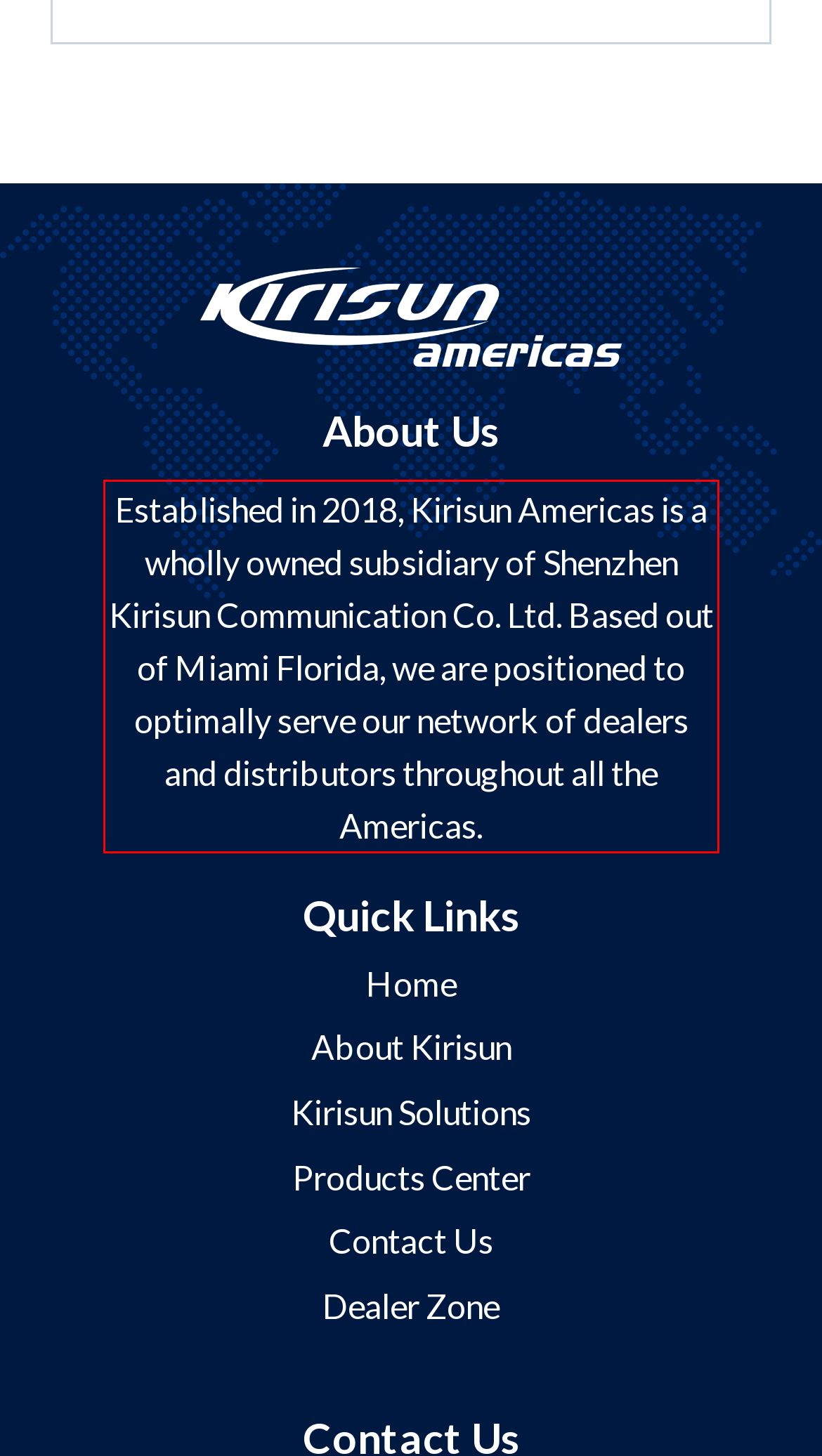Please take the screenshot of the webpage, find the red bounding box, and generate the text content that is within this red bounding box.

Established in 2018, Kirisun Americas is a wholly owned subsidiary of Shenzhen Kirisun Communication Co. Ltd. Based out of Miami Florida, we are positioned to optimally serve our network of dealers and distributors throughout all the Americas.